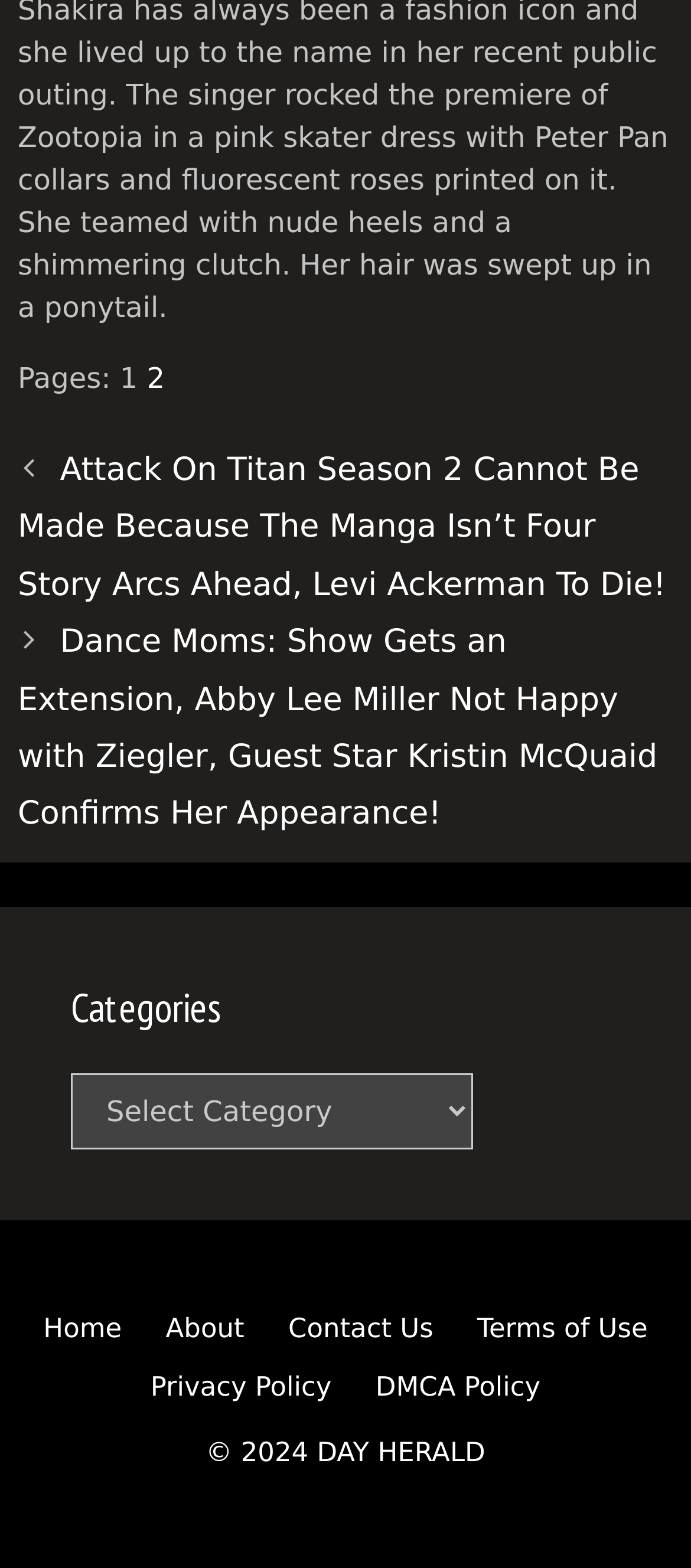Can you show the bounding box coordinates of the region to click on to complete the task described in the instruction: "view Attack On Titan Season 2 post"?

[0.026, 0.288, 0.964, 0.385]